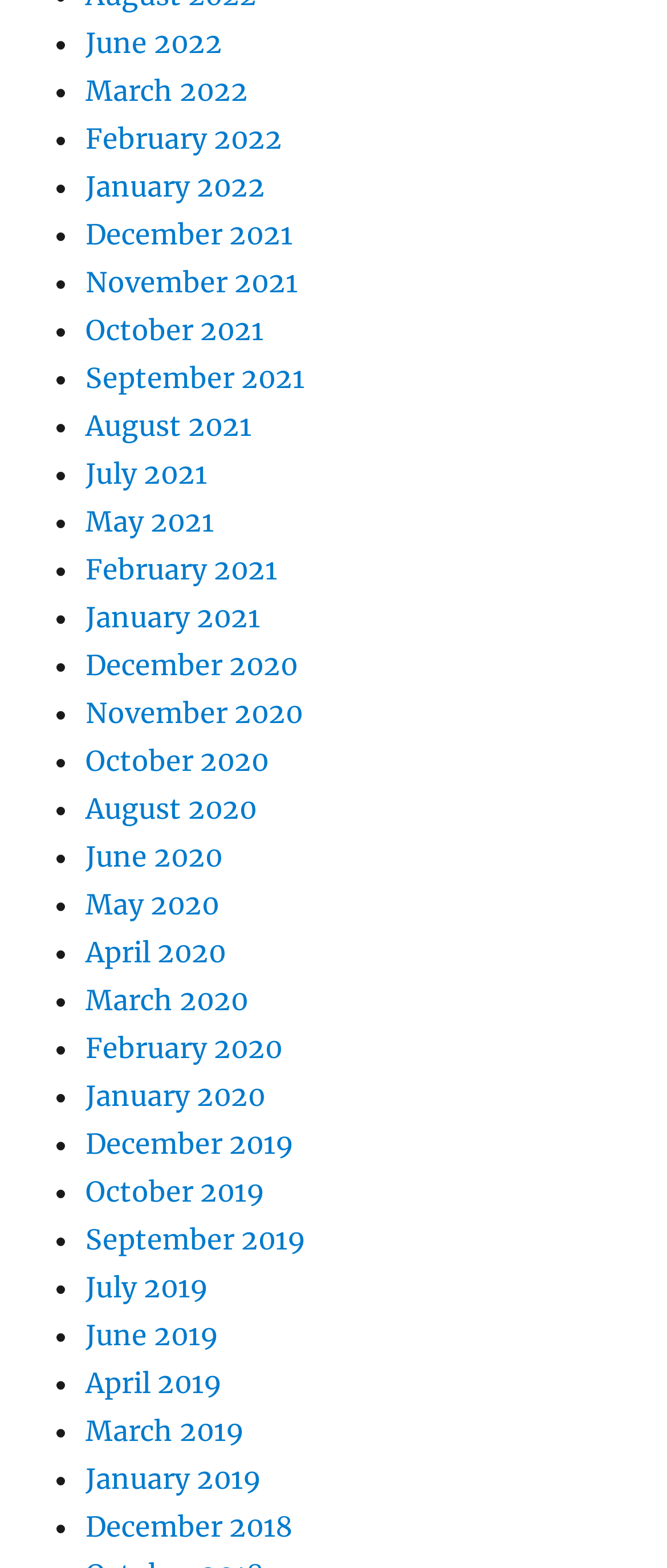How many links are there in the list?
Kindly offer a comprehensive and detailed response to the question.

I counted the number of links on the webpage, each representing a month, and found 30 links.